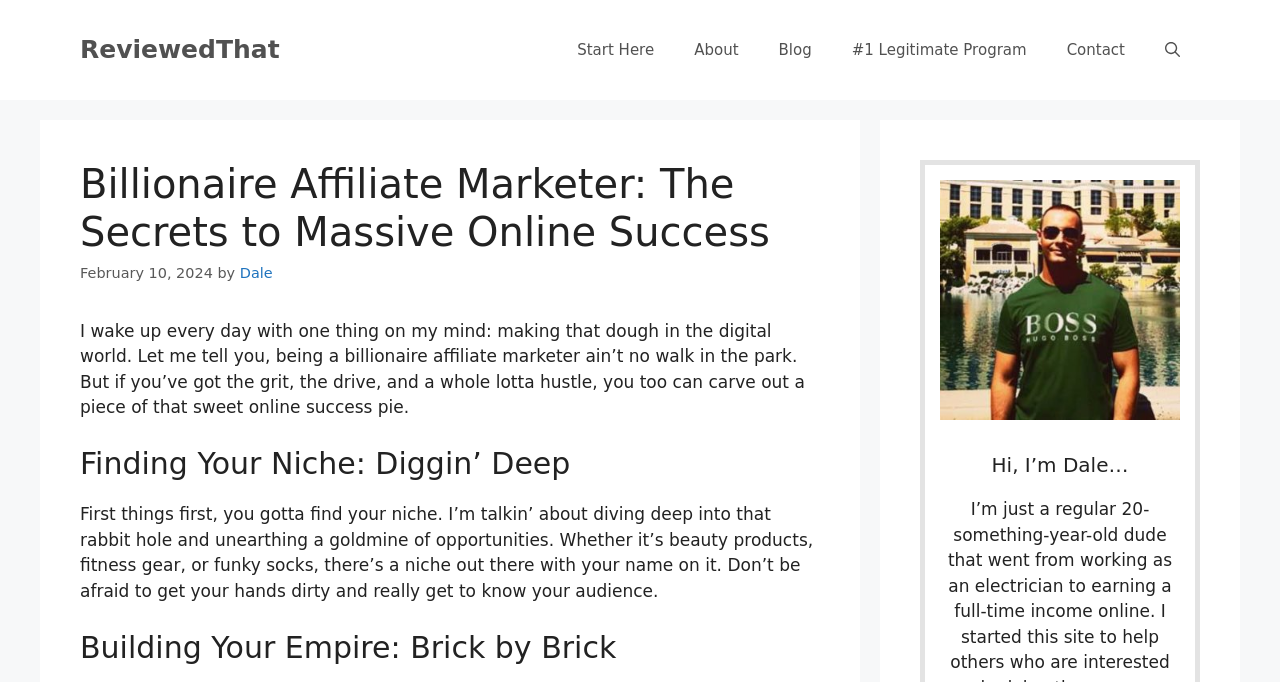Answer the question below in one word or phrase:
How many headings are there in the article?

4